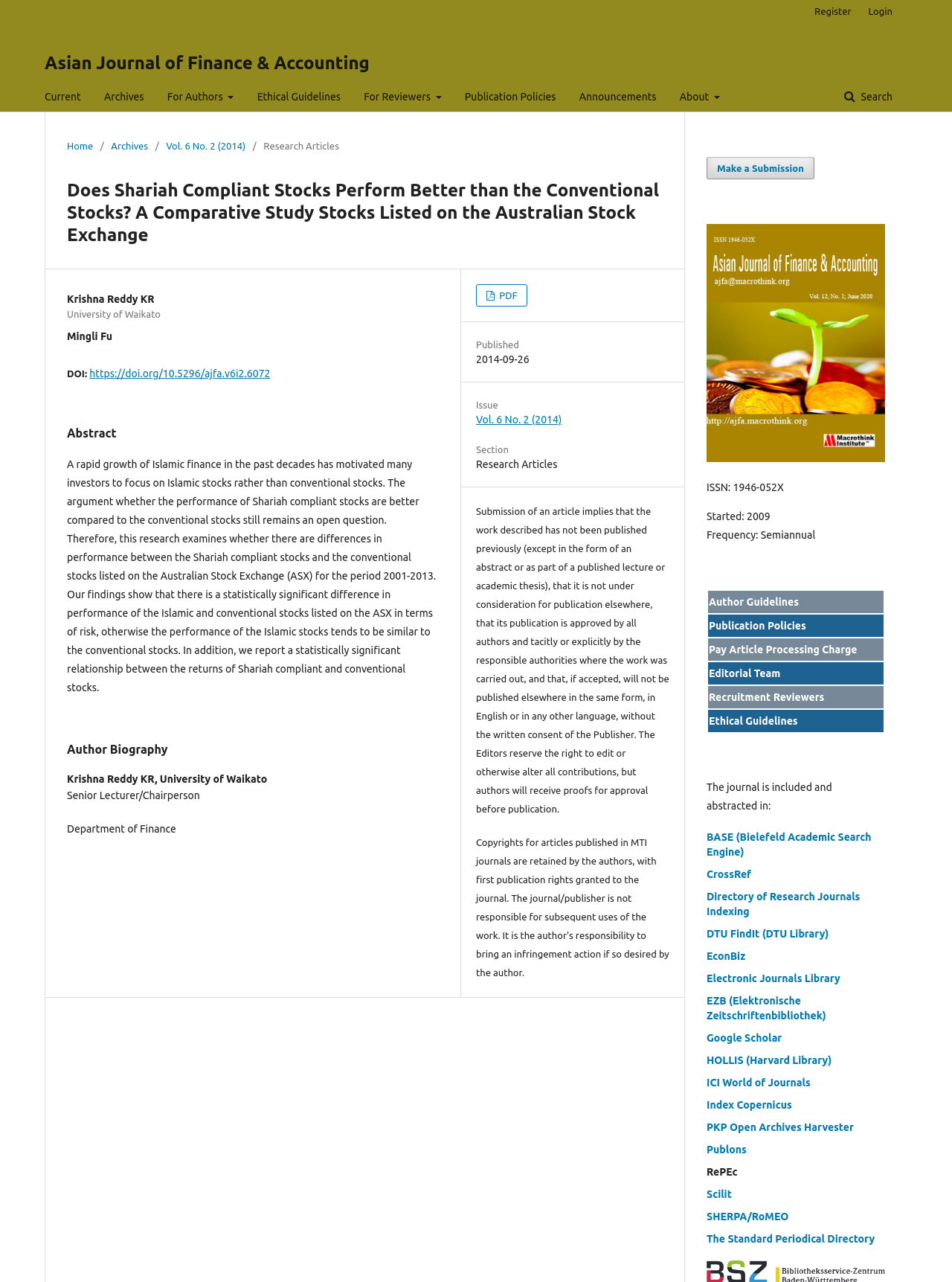What is the ISSN of the journal?
Please use the image to deliver a detailed and complete answer.

The ISSN of the journal can be found in the bottom right corner of the webpage, where it is written as 'ISSN: 1946-052X'.